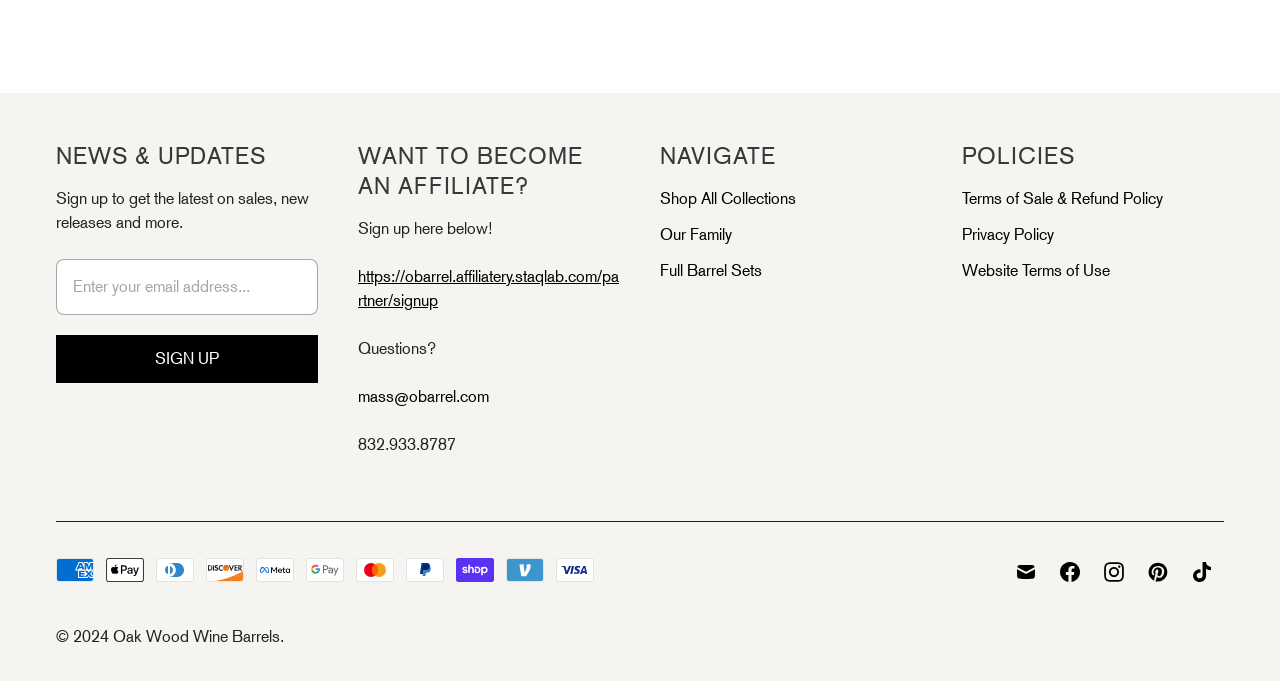Extract the bounding box coordinates of the UI element described by: "Full Barrel Sets". The coordinates should include four float numbers ranging from 0 to 1, e.g., [left, top, right, bottom].

[0.516, 0.383, 0.595, 0.411]